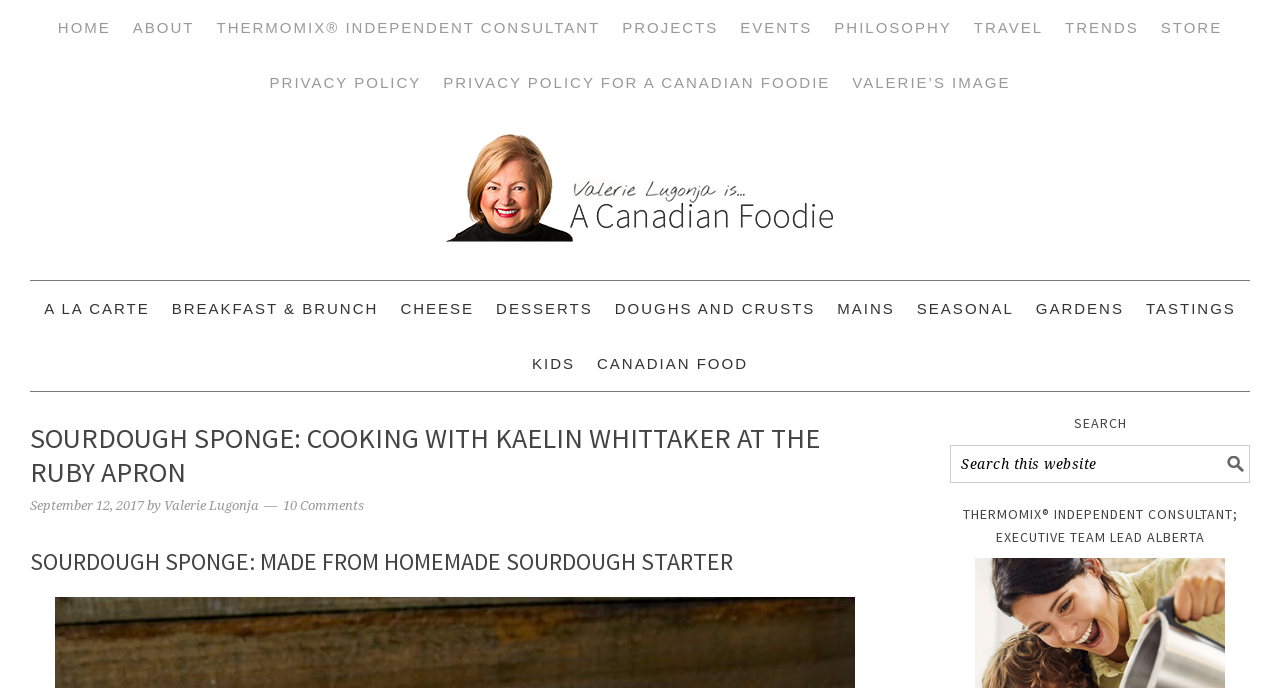What is the name of the website?
Answer the question with a detailed and thorough explanation.

I determined the answer by looking at the navigation links at the top of the webpage, where I found a link with the text 'A CANADIAN FOODIE'. This suggests that the website is named 'A Canadian Foodie'.